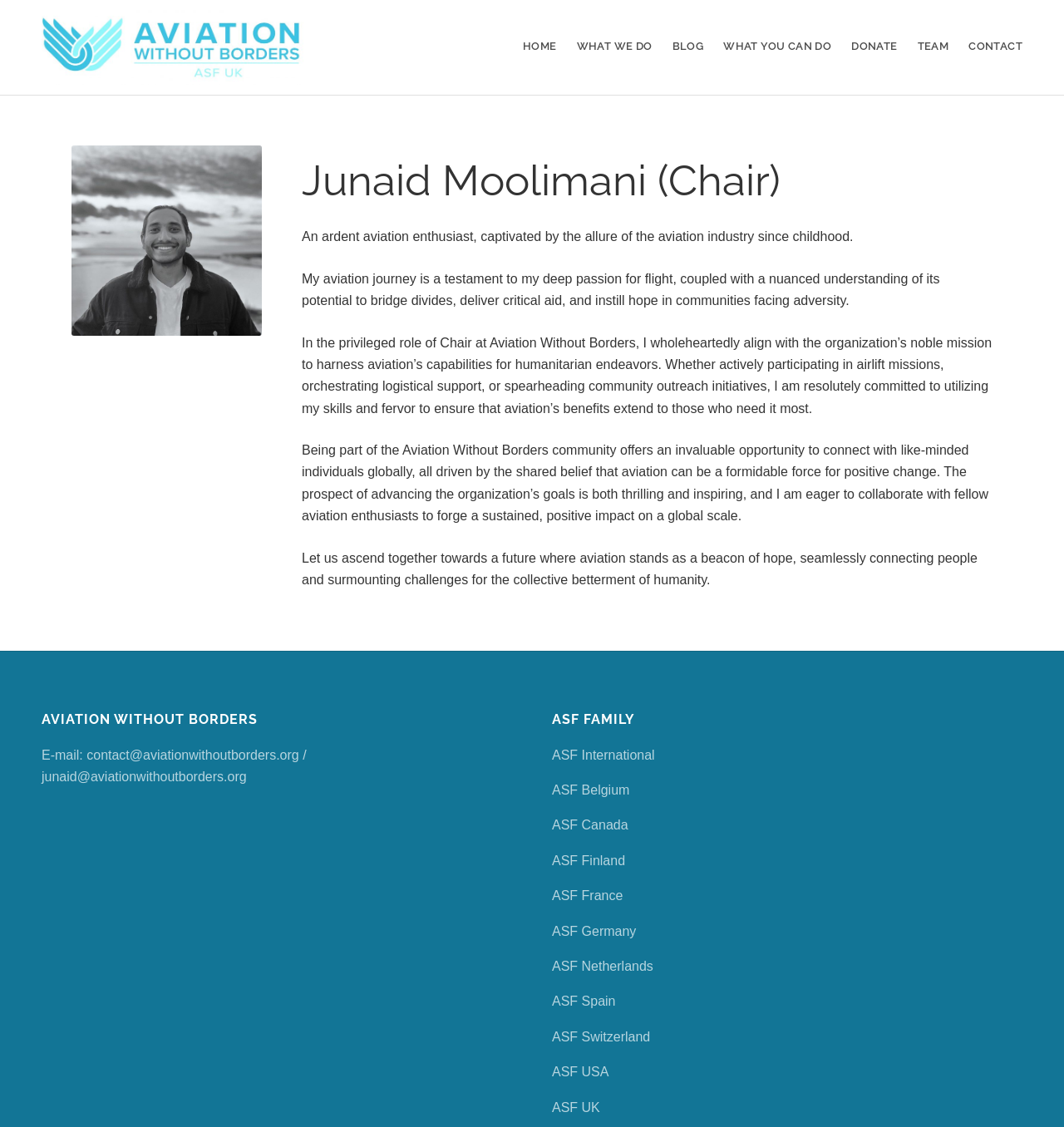Provide the bounding box coordinates of the HTML element described as: "What we do". The bounding box coordinates should be four float numbers between 0 and 1, i.e., [left, top, right, bottom].

[0.542, 0.028, 0.613, 0.055]